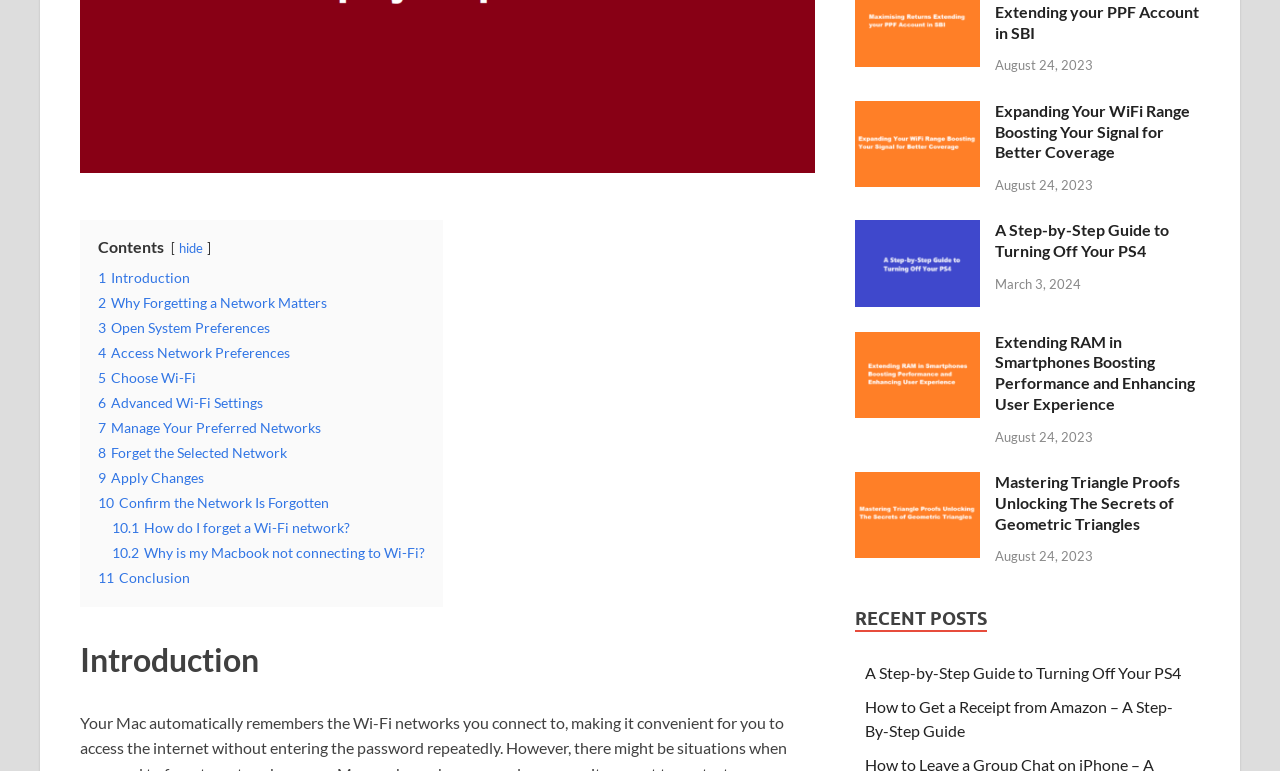Provide the bounding box for the UI element matching this description: "8 Forget the Selected Network".

[0.077, 0.576, 0.224, 0.598]